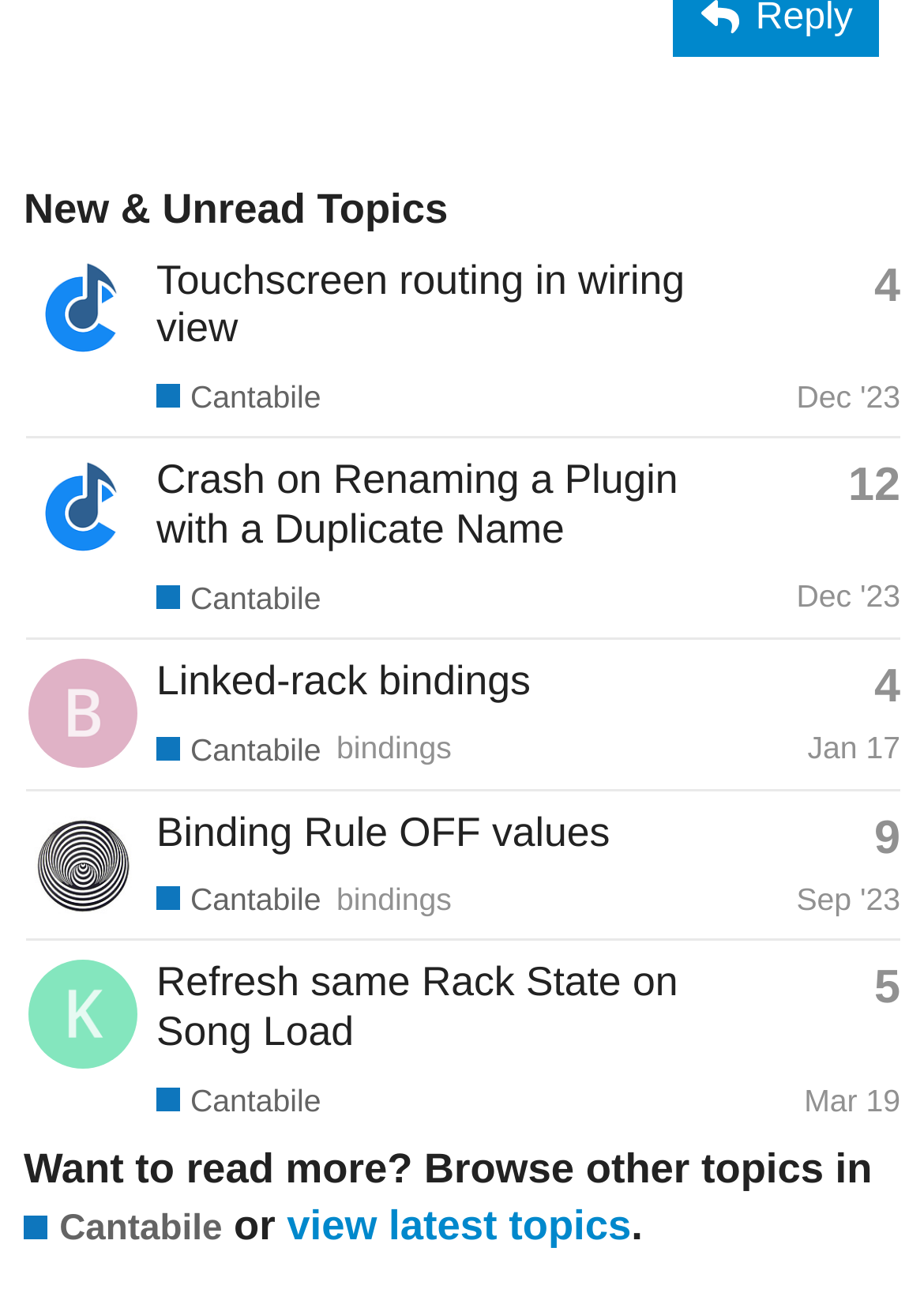What is the topic with 4 replies created by brad?
Based on the screenshot, respond with a single word or phrase.

Touchscreen routing in wiring view